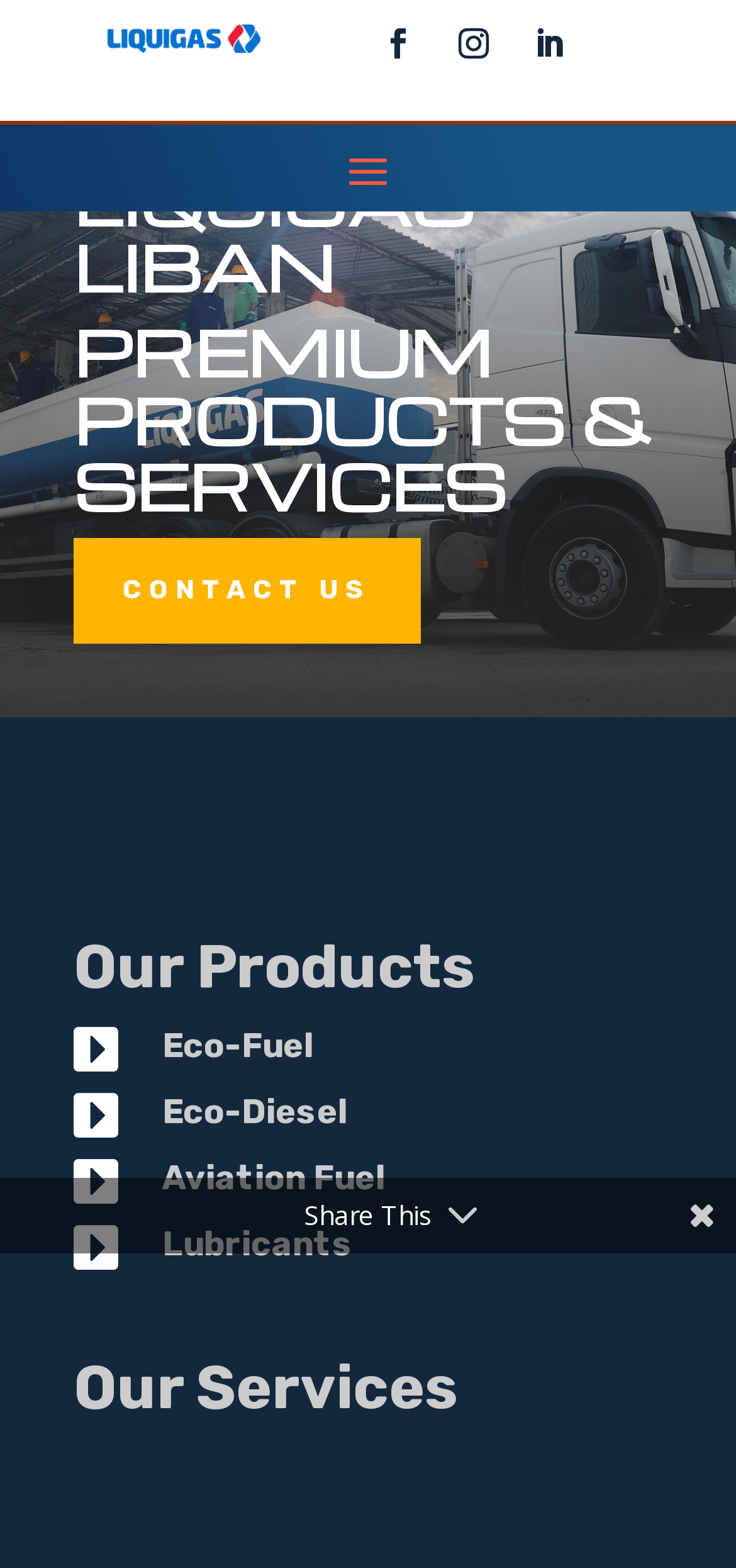How many products are listed?
Using the information presented in the image, please offer a detailed response to the question.

There are four products listed, which can be found in the LayoutTable elements. The products are Eco-Fuel, Eco-Diesel, Aviation Fuel, and Lubricants.